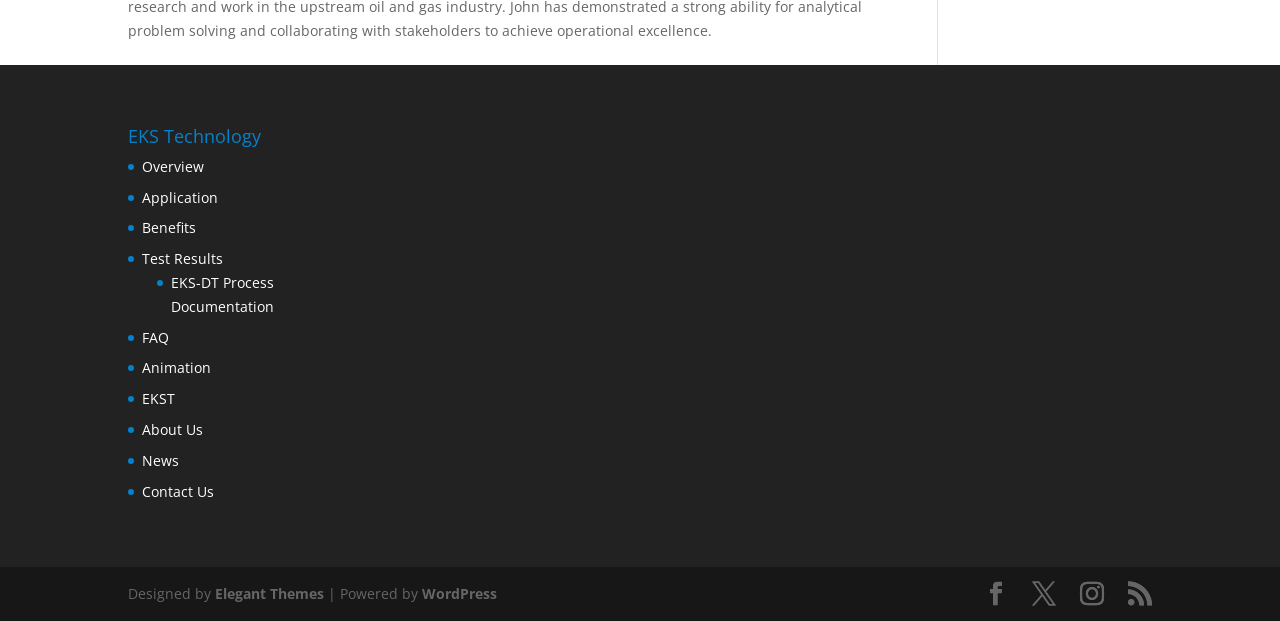Pinpoint the bounding box coordinates of the clickable area necessary to execute the following instruction: "Contact Us". The coordinates should be given as four float numbers between 0 and 1, namely [left, top, right, bottom].

[0.111, 0.776, 0.167, 0.806]